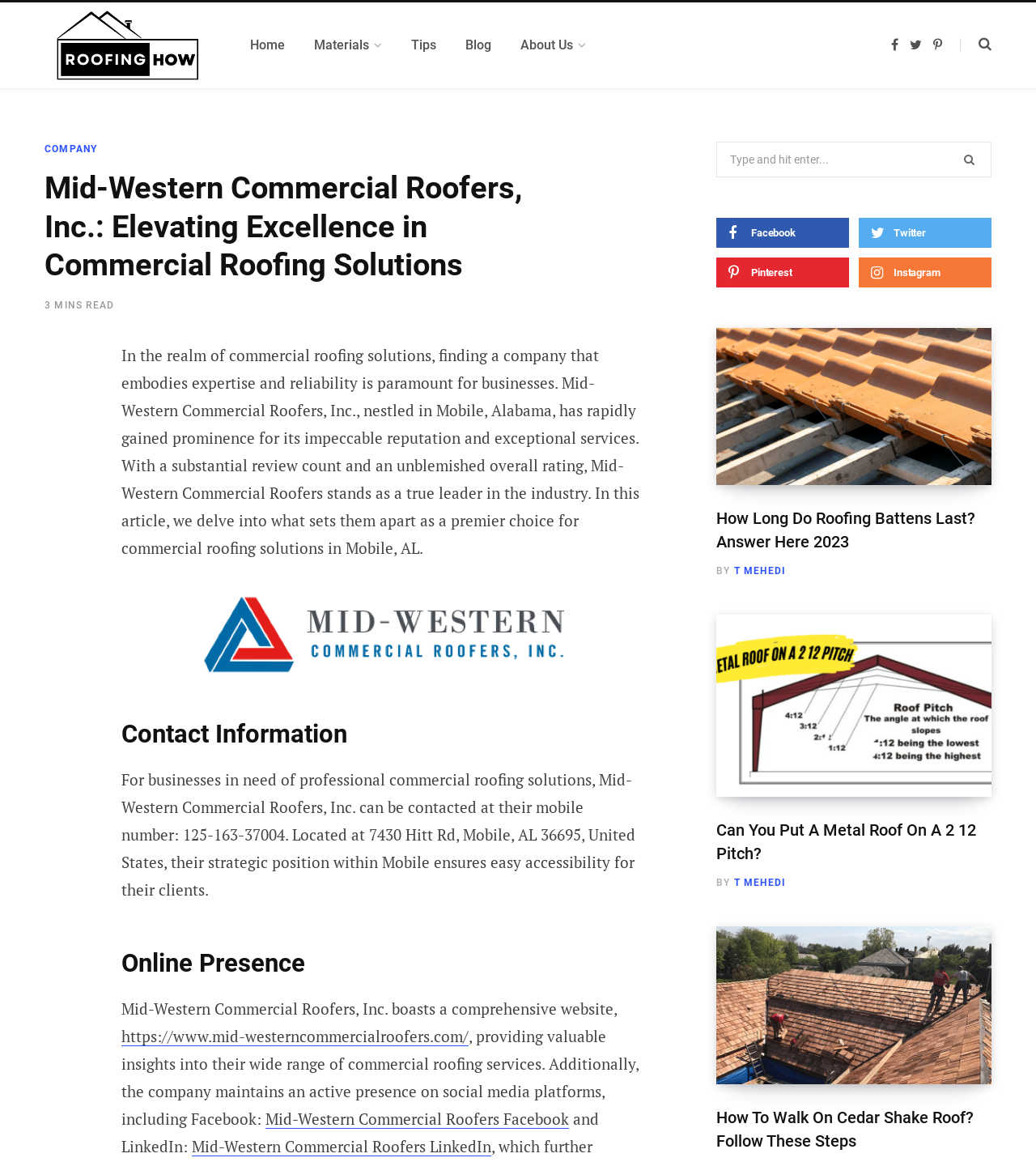How many social media platforms are mentioned?
Please respond to the question with as much detail as possible.

The social media platforms mentioned on the webpage are Facebook, Twitter, Pinterest, and LinkedIn. These can be found in the 'Online Presence' section, which is located below the 'Contact Information' section. The section mentions the company's website and its presence on these four social media platforms.